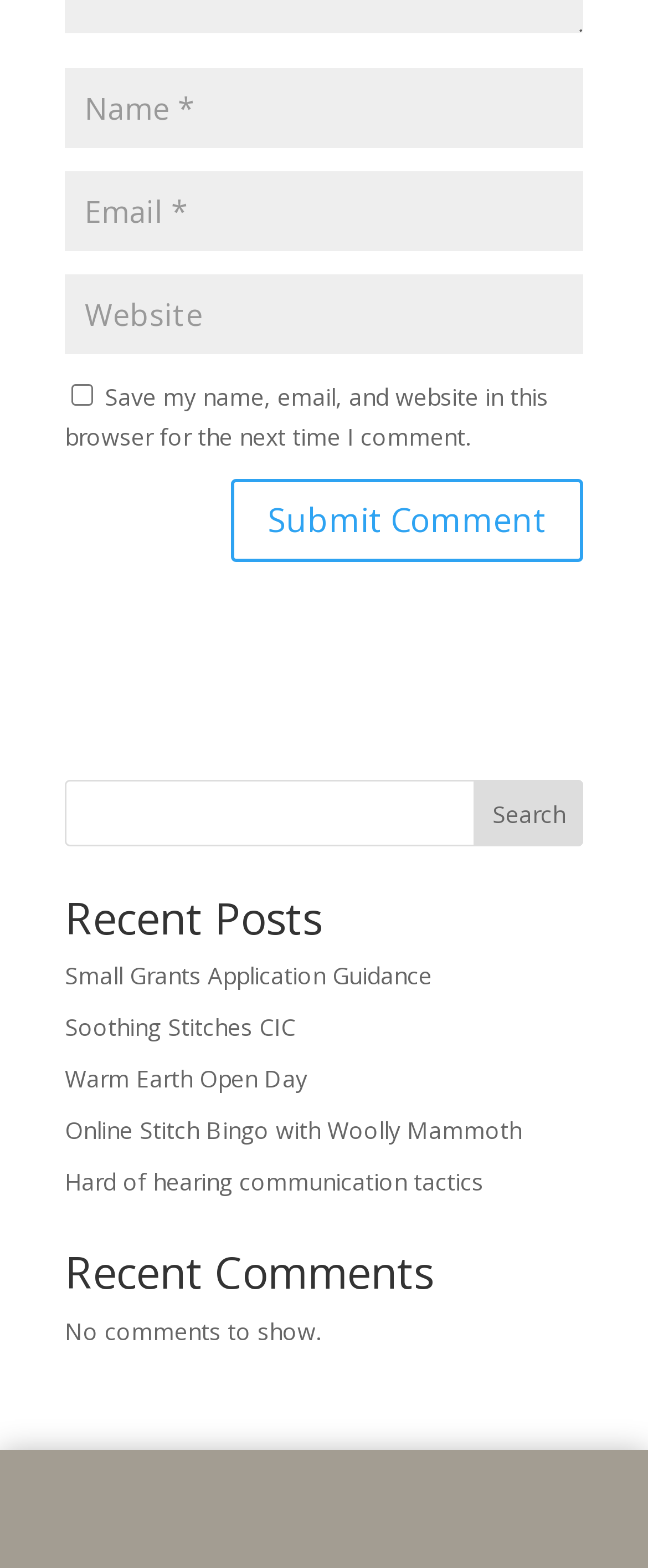Please identify the bounding box coordinates of the element I should click to complete this instruction: 'Submit a comment'. The coordinates should be given as four float numbers between 0 and 1, like this: [left, top, right, bottom].

[0.356, 0.306, 0.9, 0.359]